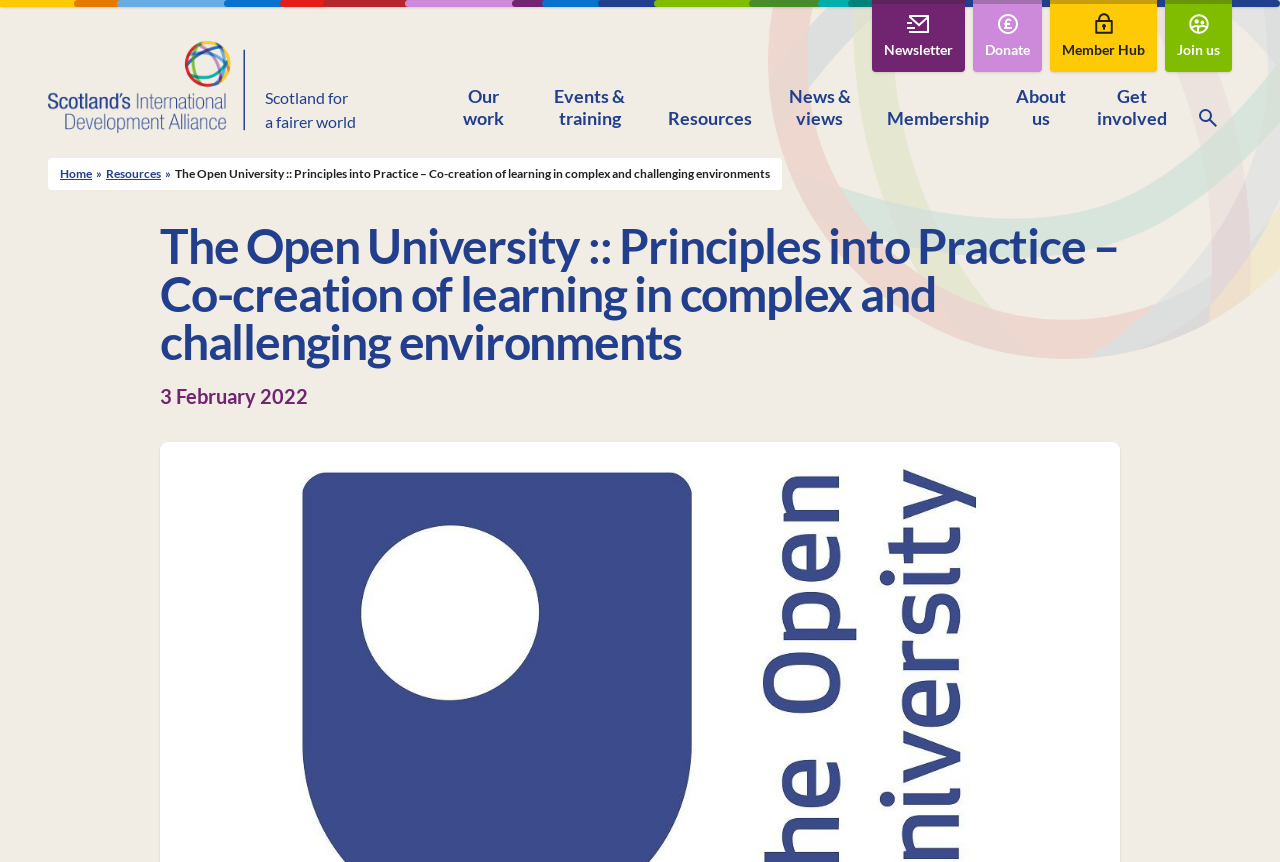What is the purpose of the 'Donate' button?
Refer to the screenshot and respond with a concise word or phrase.

To donate to the organization